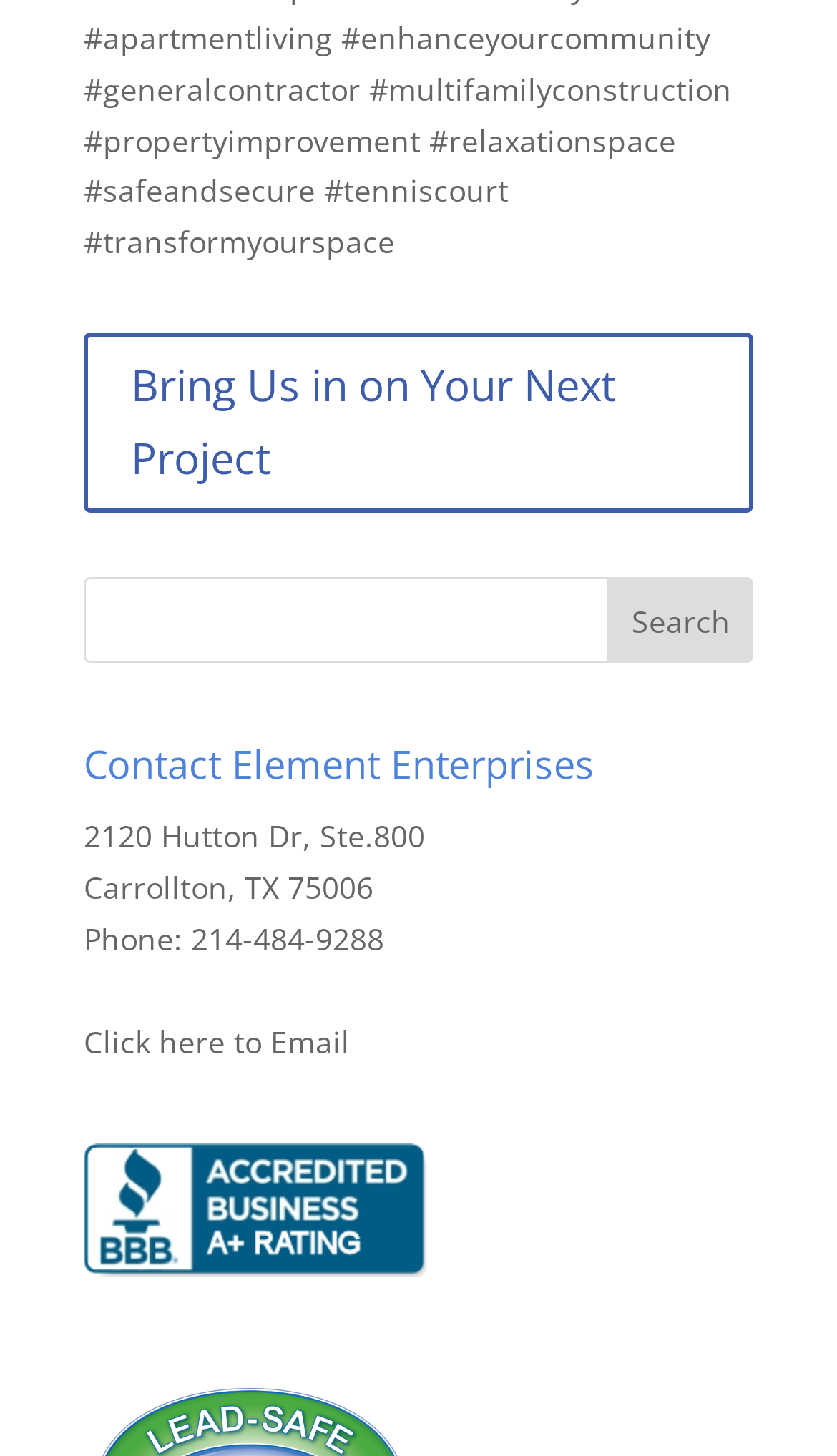Use a single word or phrase to answer this question: 
How can I contact the company via email?

Click here to Email